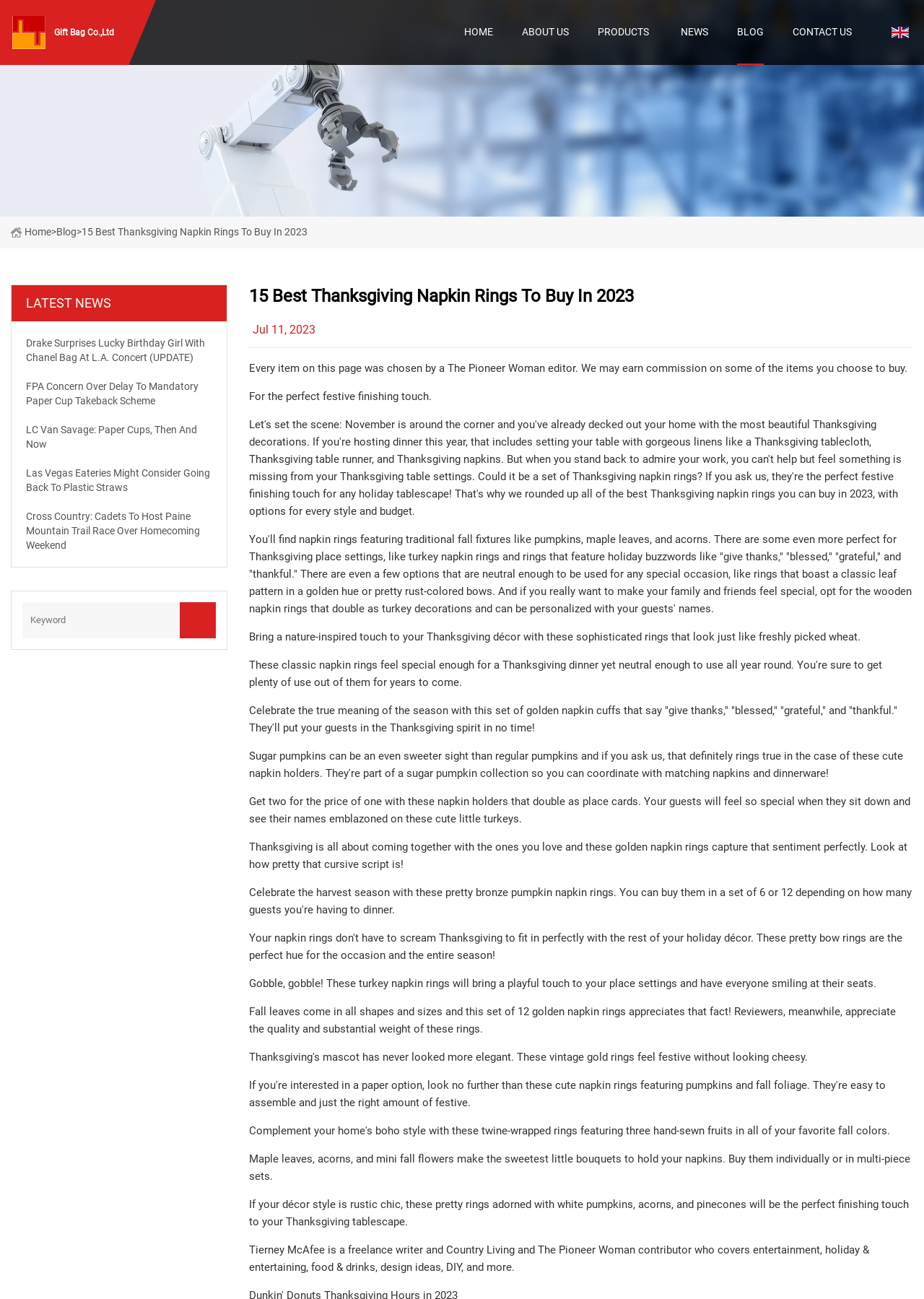Provide your answer in one word or a succinct phrase for the question: 
How many news articles are listed on this webpage?

5